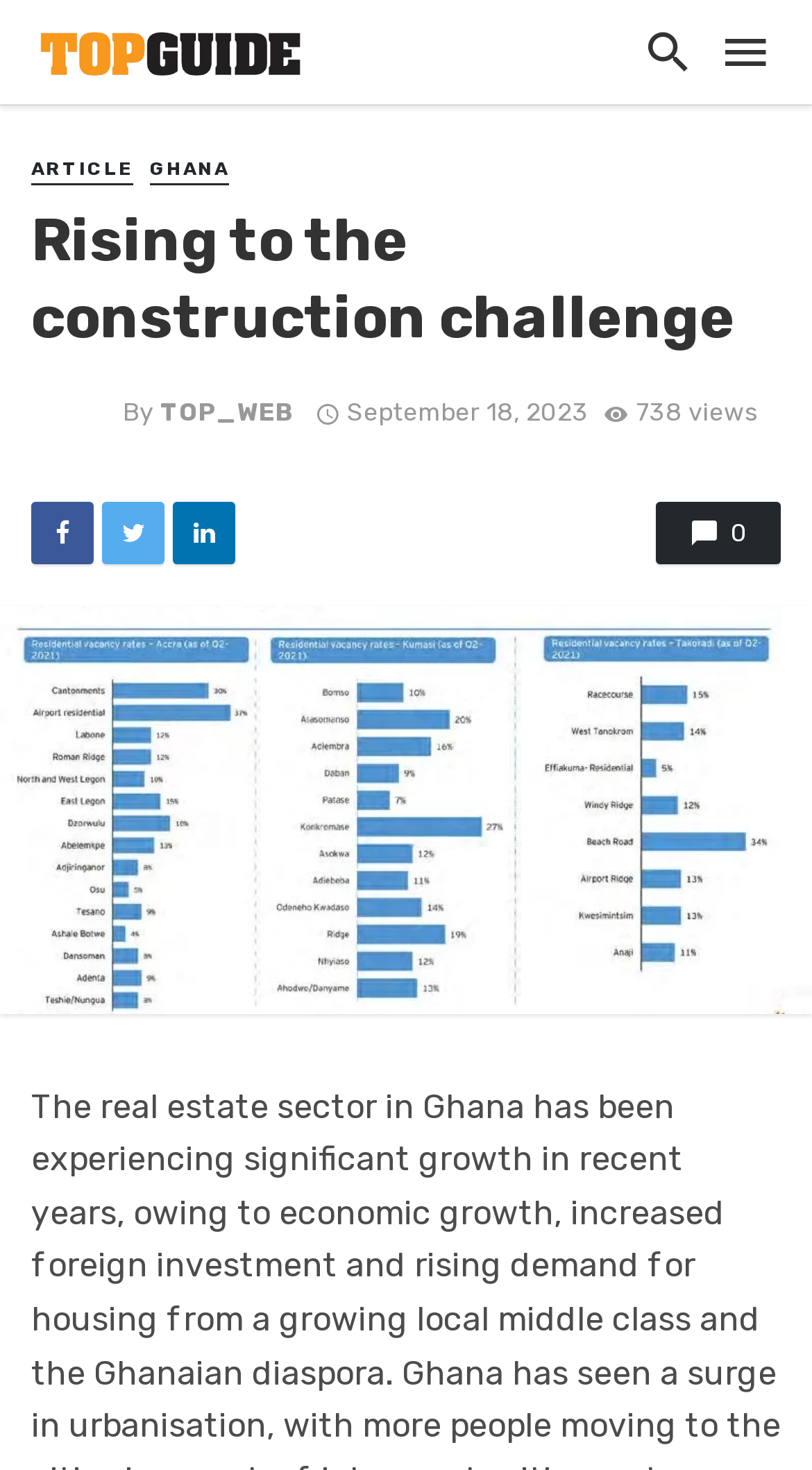Please extract the webpage's main title and generate its text content.

Rising to the construction challenge